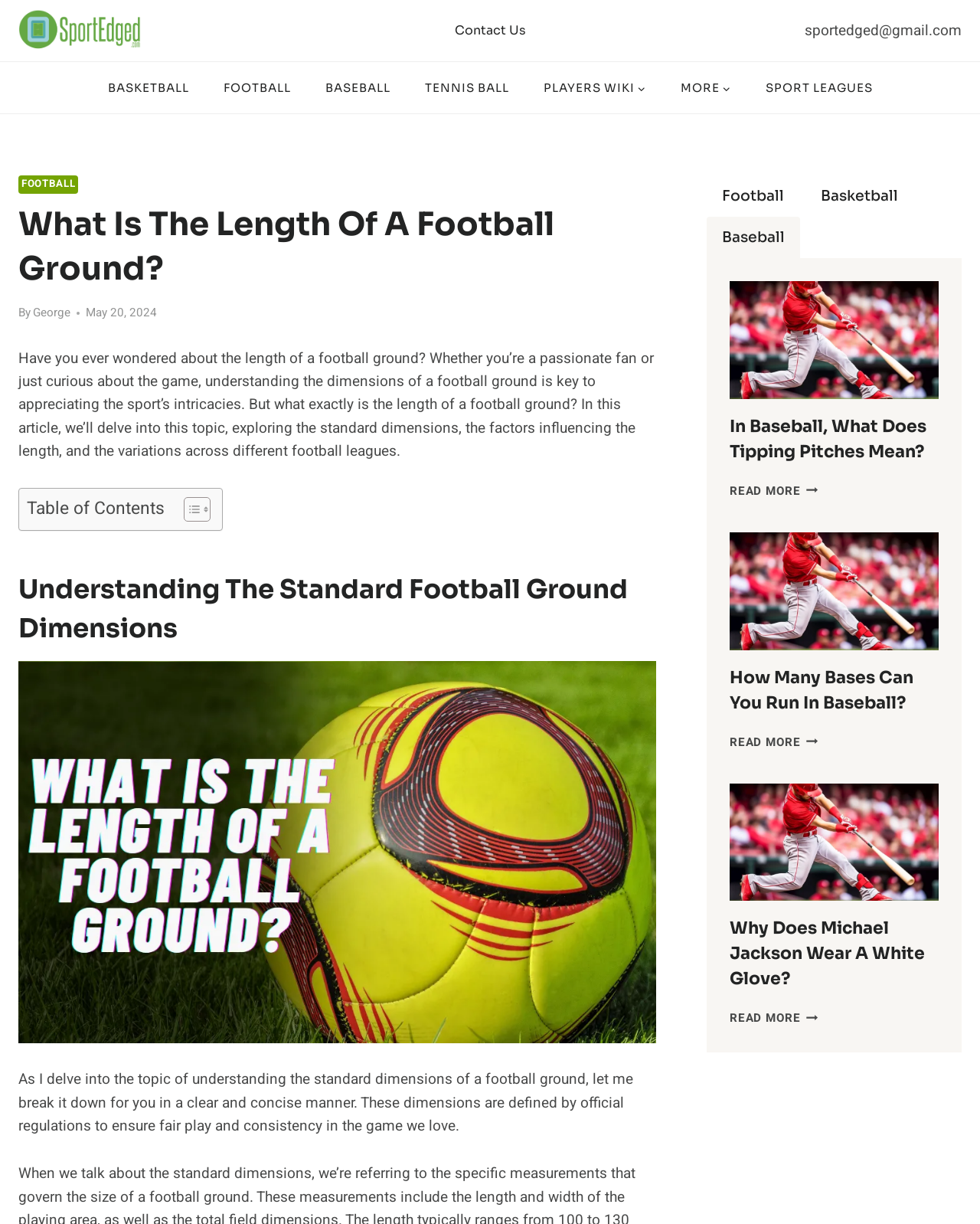What is the email address provided at the top of the webpage?
Answer the question with a detailed and thorough explanation.

I looked at the top of the webpage and found the email address 'sportedged@gmail.com', which is located next to the 'Contact Us' link.